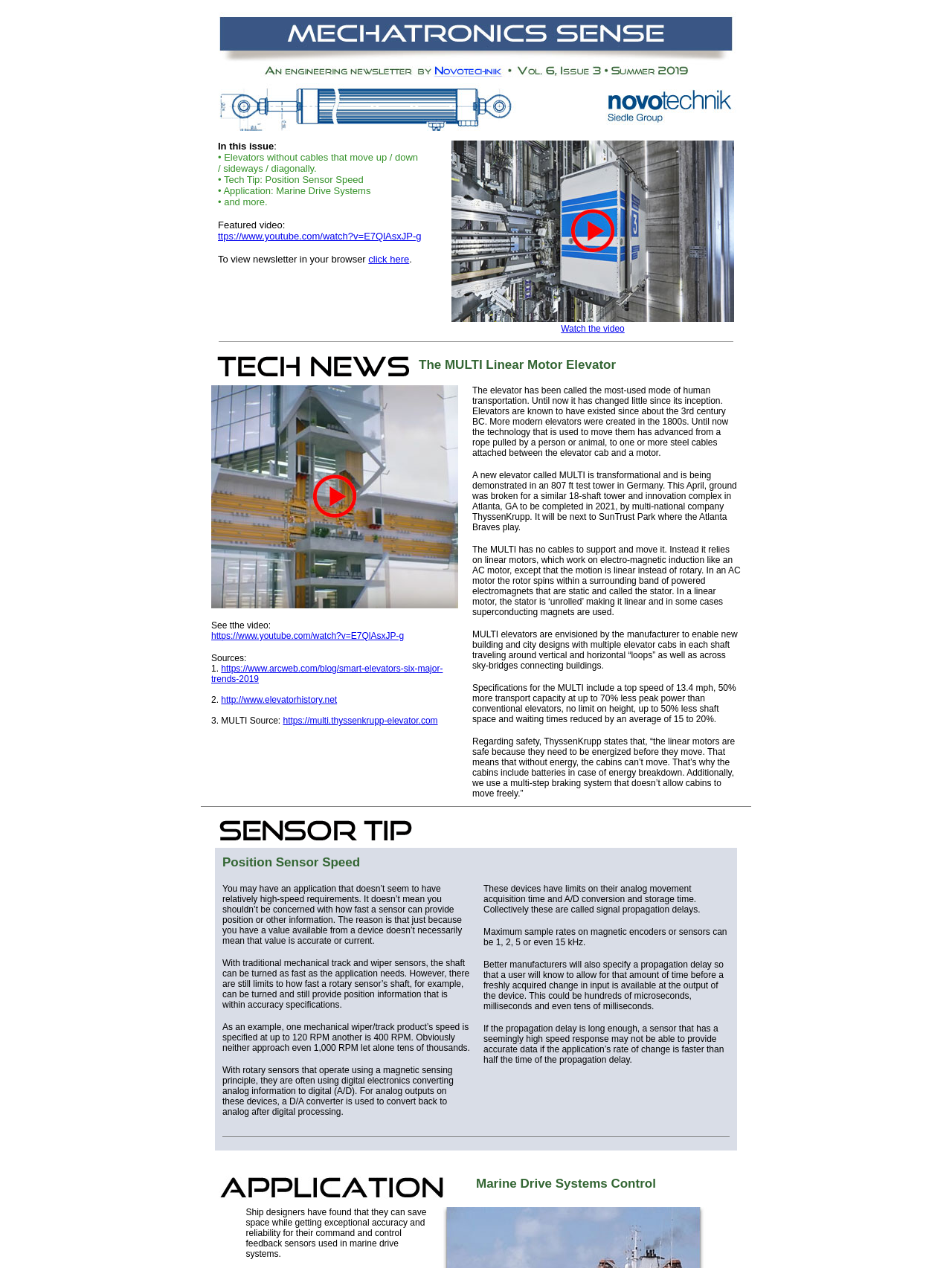Locate the bounding box coordinates of the clickable part needed for the task: "Click the link to view newsletter in your browser".

[0.387, 0.2, 0.43, 0.209]